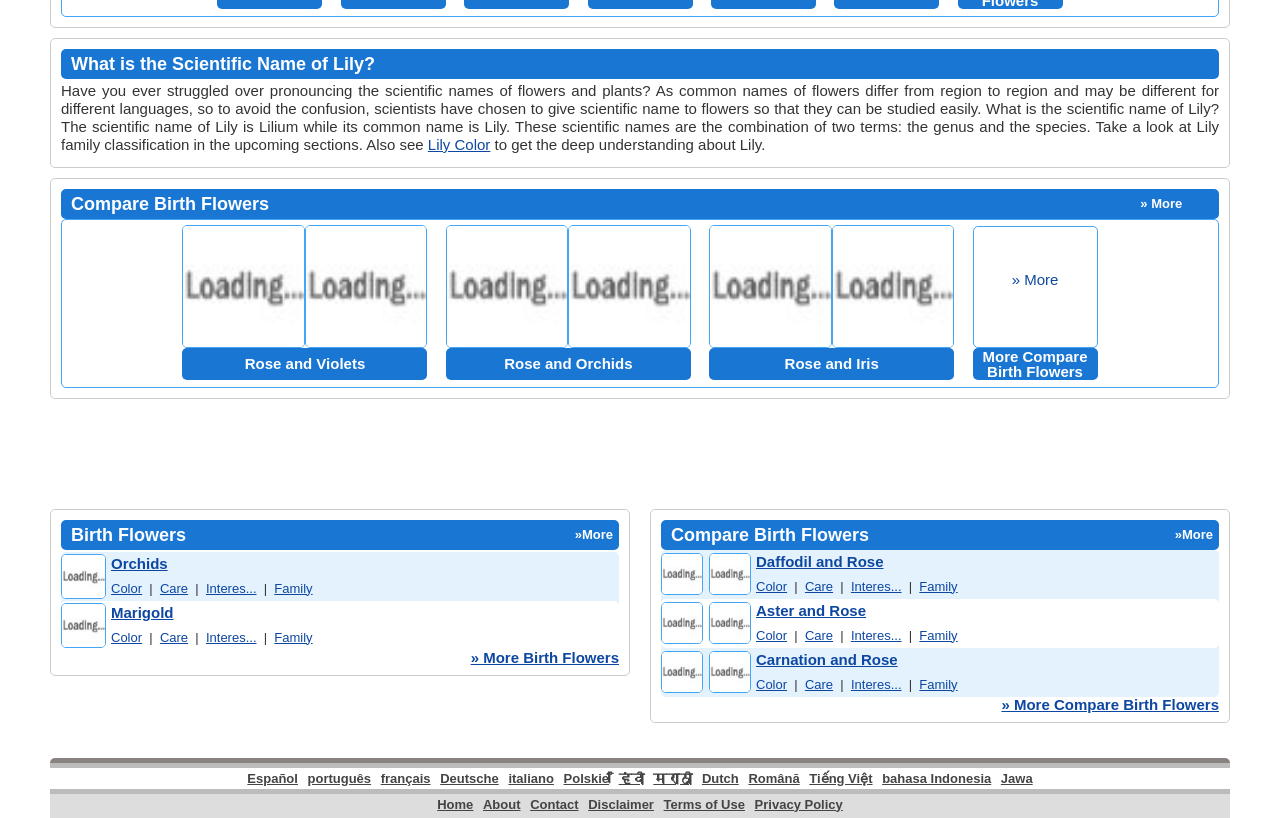Kindly determine the bounding box coordinates of the area that needs to be clicked to fulfill this instruction: "Click on the link to learn about Lily Color".

[0.334, 0.166, 0.383, 0.187]